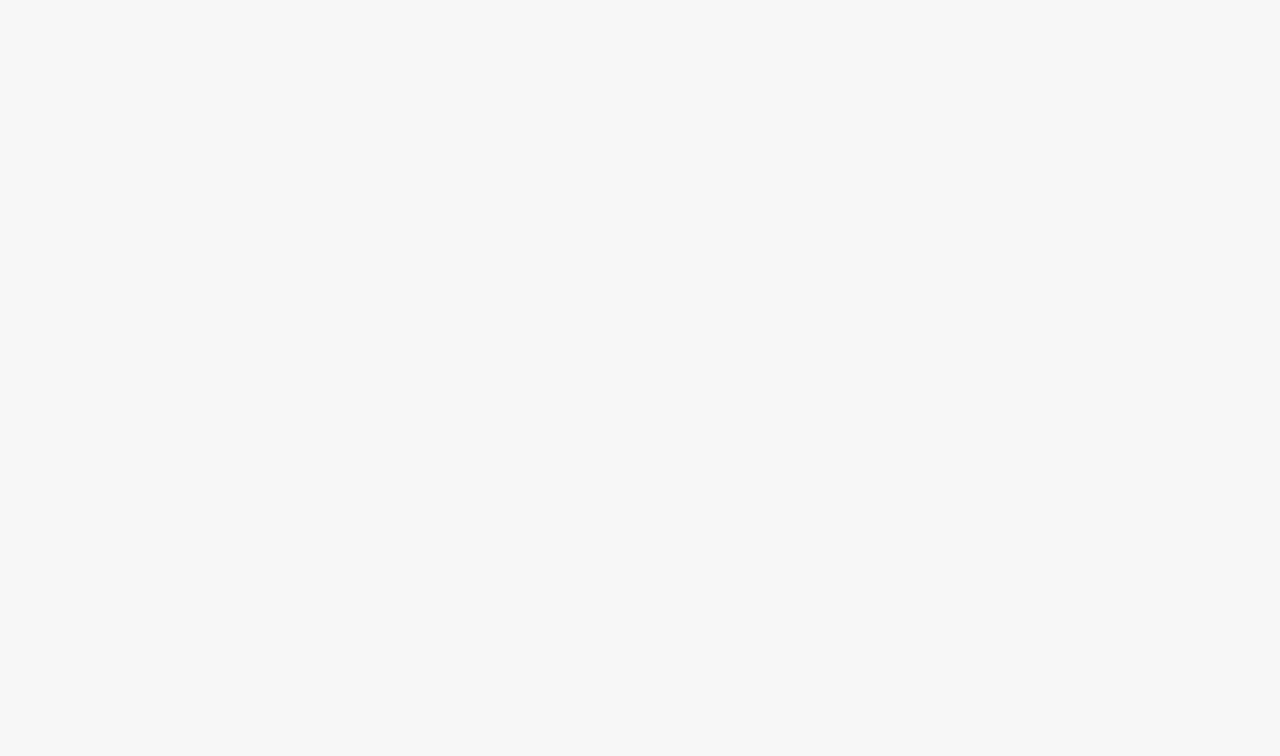Determine the bounding box coordinates of the element's region needed to click to follow the instruction: "Access the directory". Provide these coordinates as four float numbers between 0 and 1, formatted as [left, top, right, bottom].

[0.398, 0.522, 0.596, 0.547]